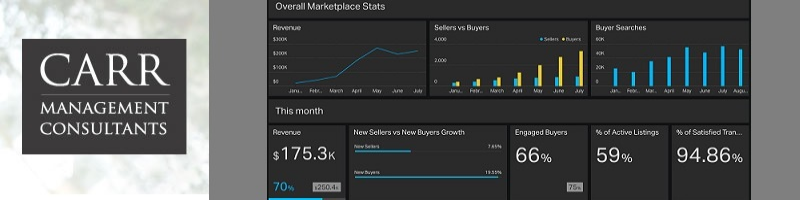What is the purpose of this dashboard?
Using the image as a reference, deliver a detailed and thorough answer to the question.

The comprehensive snapshot is designed to provide stakeholders with valuable insights into business performance, which ultimately guides strategic decision-making and operational improvements.